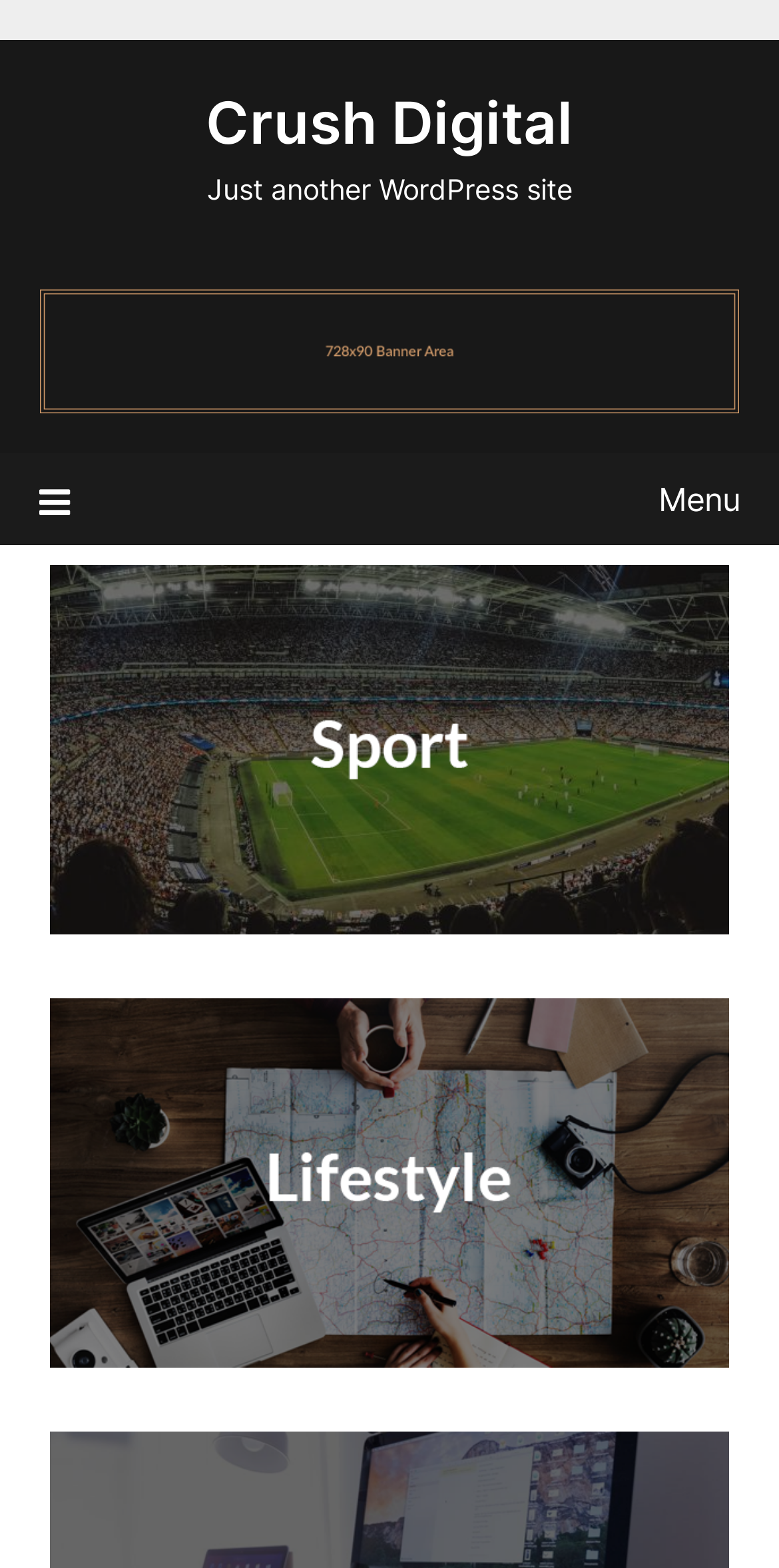From the webpage screenshot, predict the bounding box of the UI element that matches this description: "Crush Digital".

[0.264, 0.056, 0.736, 0.101]